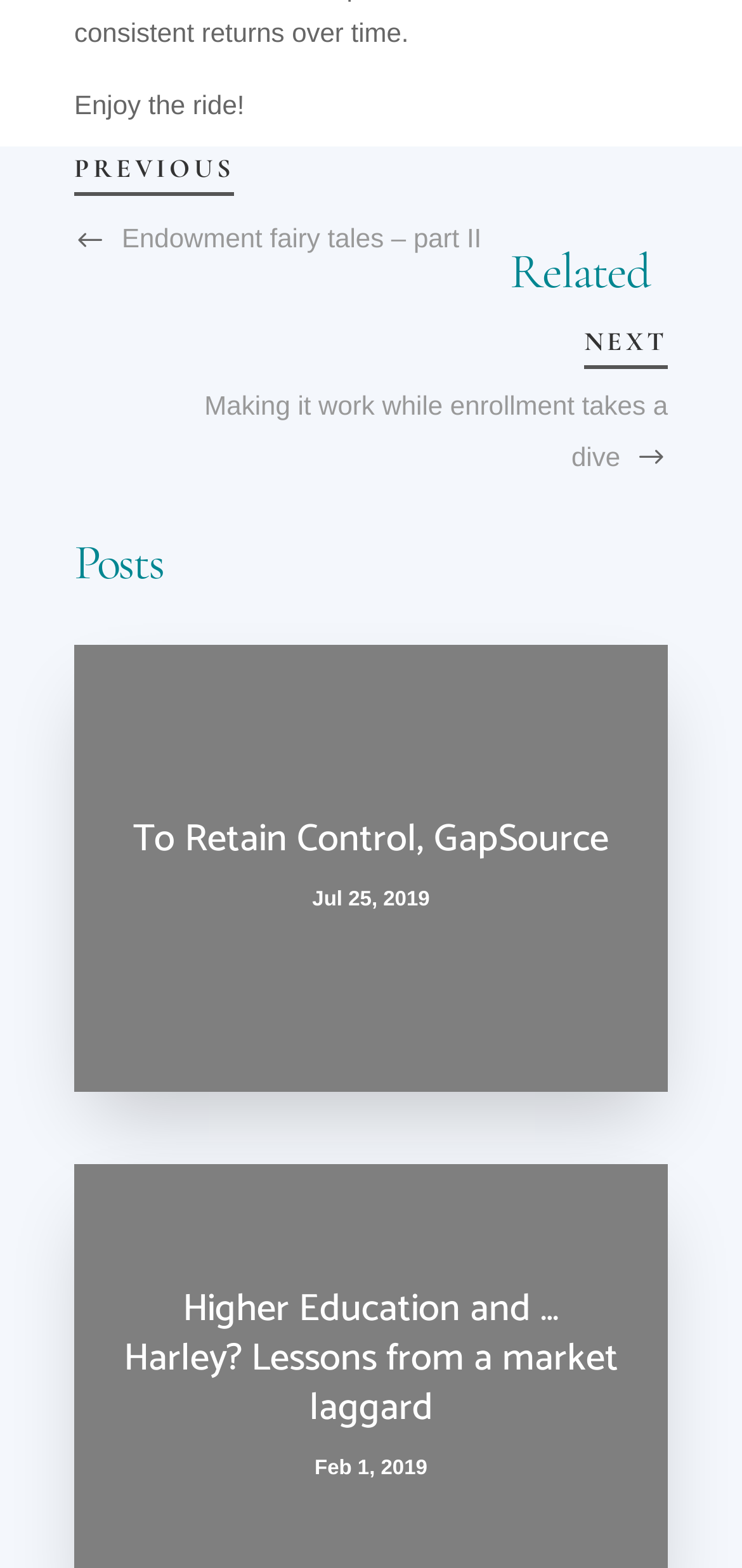How many headings are there on the webpage?
Look at the image and respond with a one-word or short phrase answer.

5